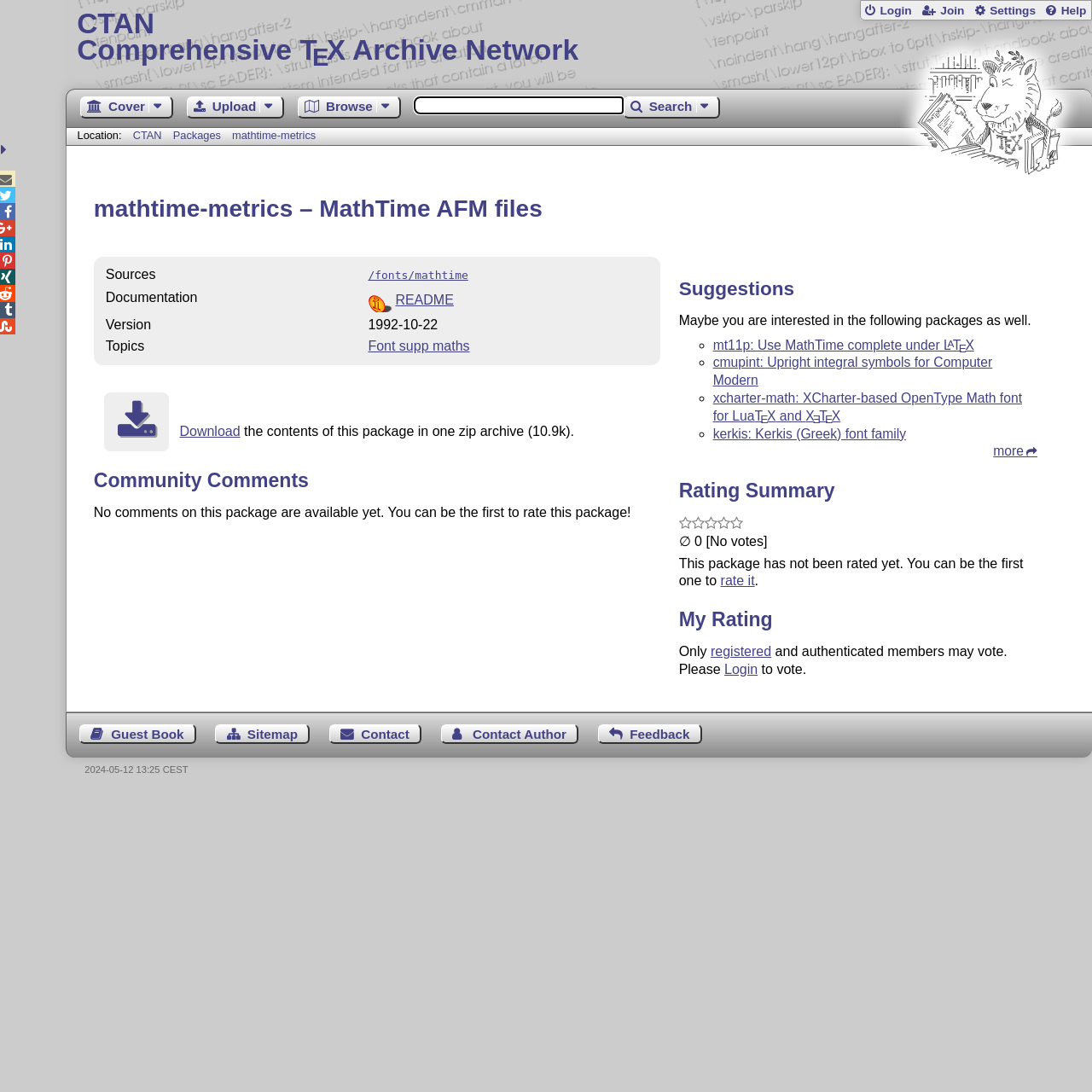Find the bounding box coordinates for the area that should be clicked to accomplish the instruction: "Browse other packages".

[0.272, 0.088, 0.367, 0.108]